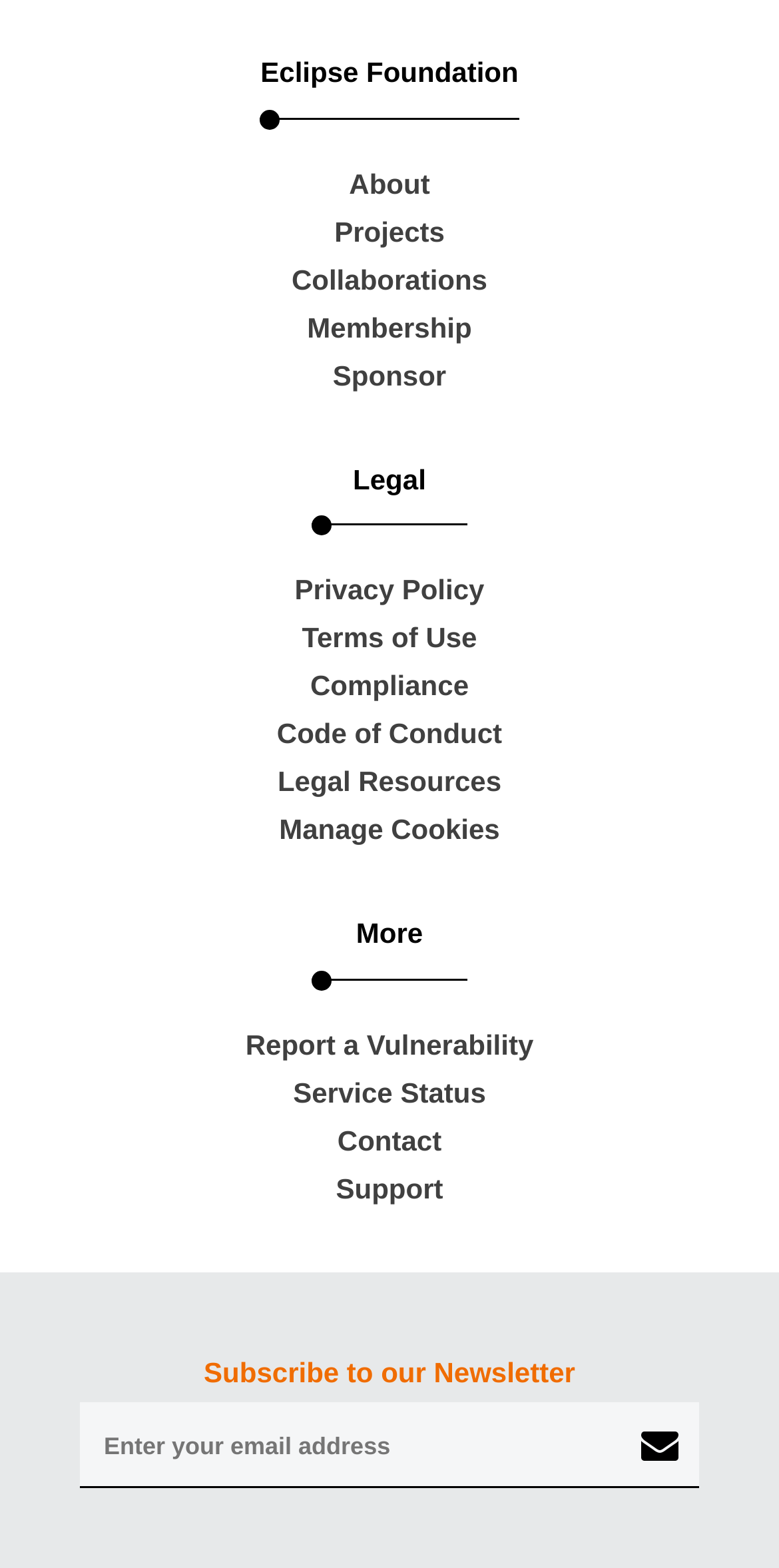Using the format (top-left x, top-left y, bottom-right x, bottom-right y), provide the bounding box coordinates for the described UI element. All values should be floating point numbers between 0 and 1: Experiments

None